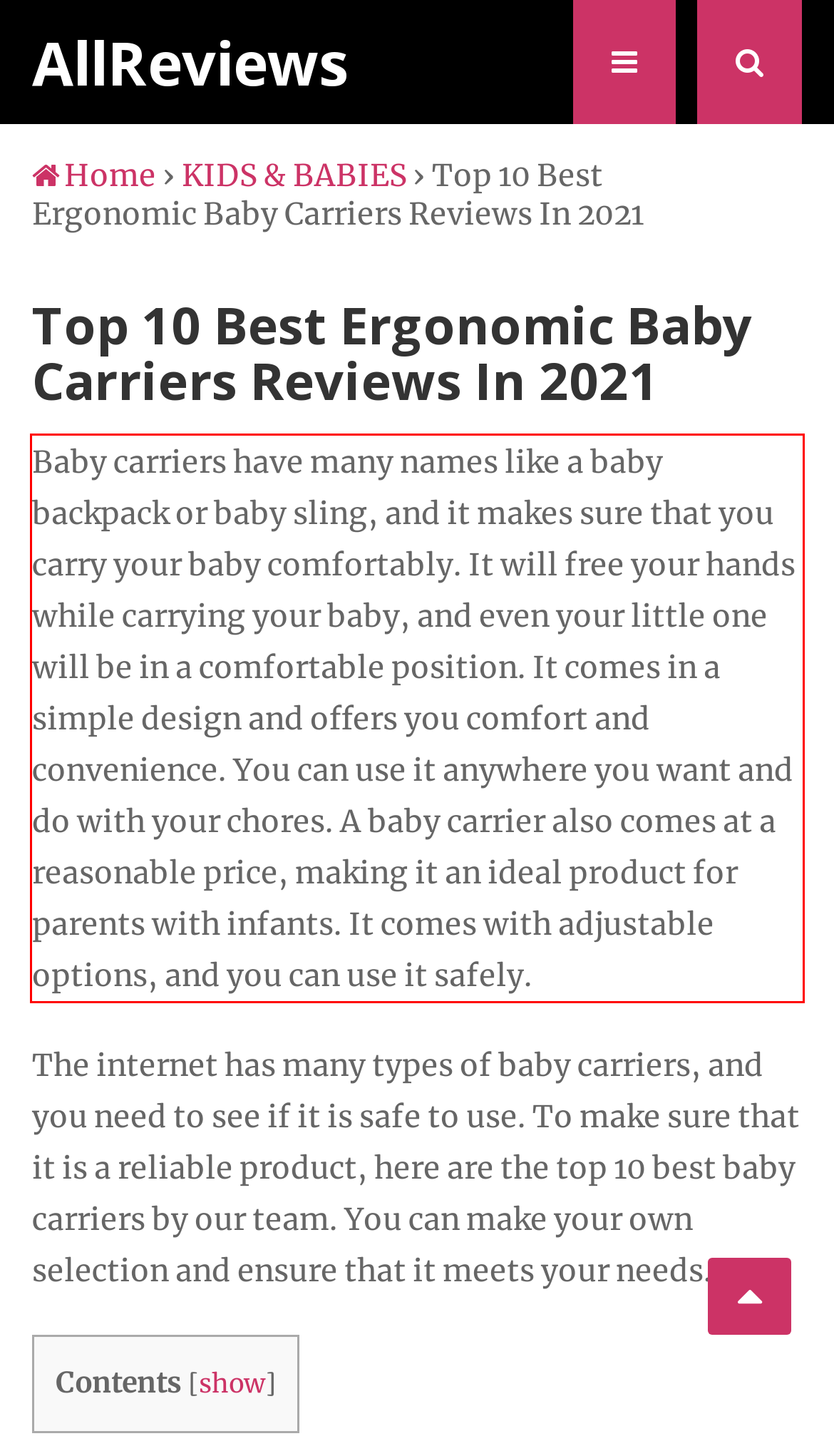Analyze the screenshot of the webpage and extract the text from the UI element that is inside the red bounding box.

Baby carriers have many names like a baby backpack or baby sling, and it makes sure that you carry your baby comfortably. It will free your hands while carrying your baby, and even your little one will be in a comfortable position. It comes in a simple design and offers you comfort and convenience. You can use it anywhere you want and do with your chores. A baby carrier also comes at a reasonable price, making it an ideal product for parents with infants. It comes with adjustable options, and you can use it safely.